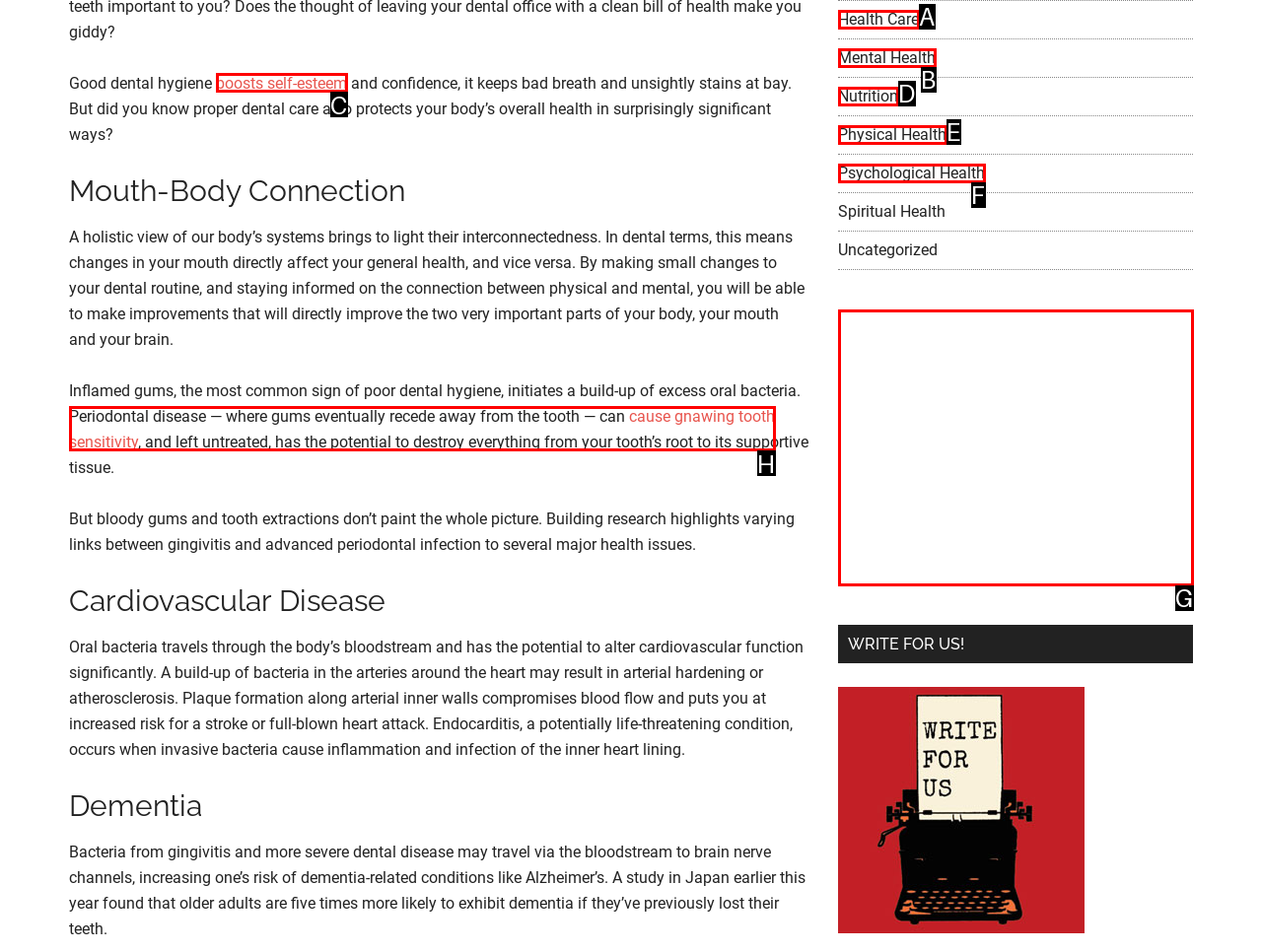Please provide the letter of the UI element that best fits the following description: cause gnawing tooth sensitivity
Respond with the letter from the given choices only.

H